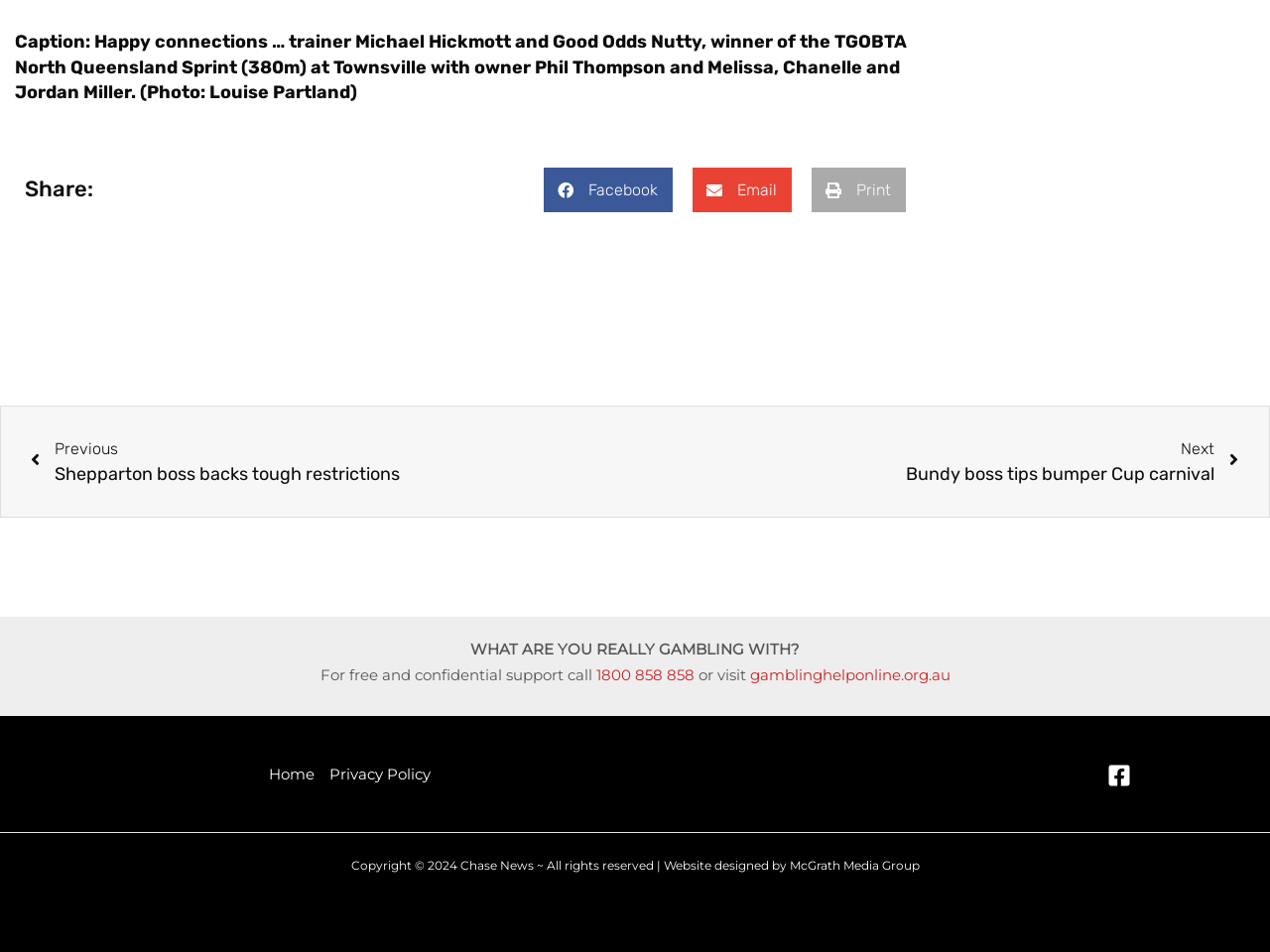Can you show the bounding box coordinates of the region to click on to complete the task described in the instruction: "Share on email"?

[0.545, 0.176, 0.623, 0.223]